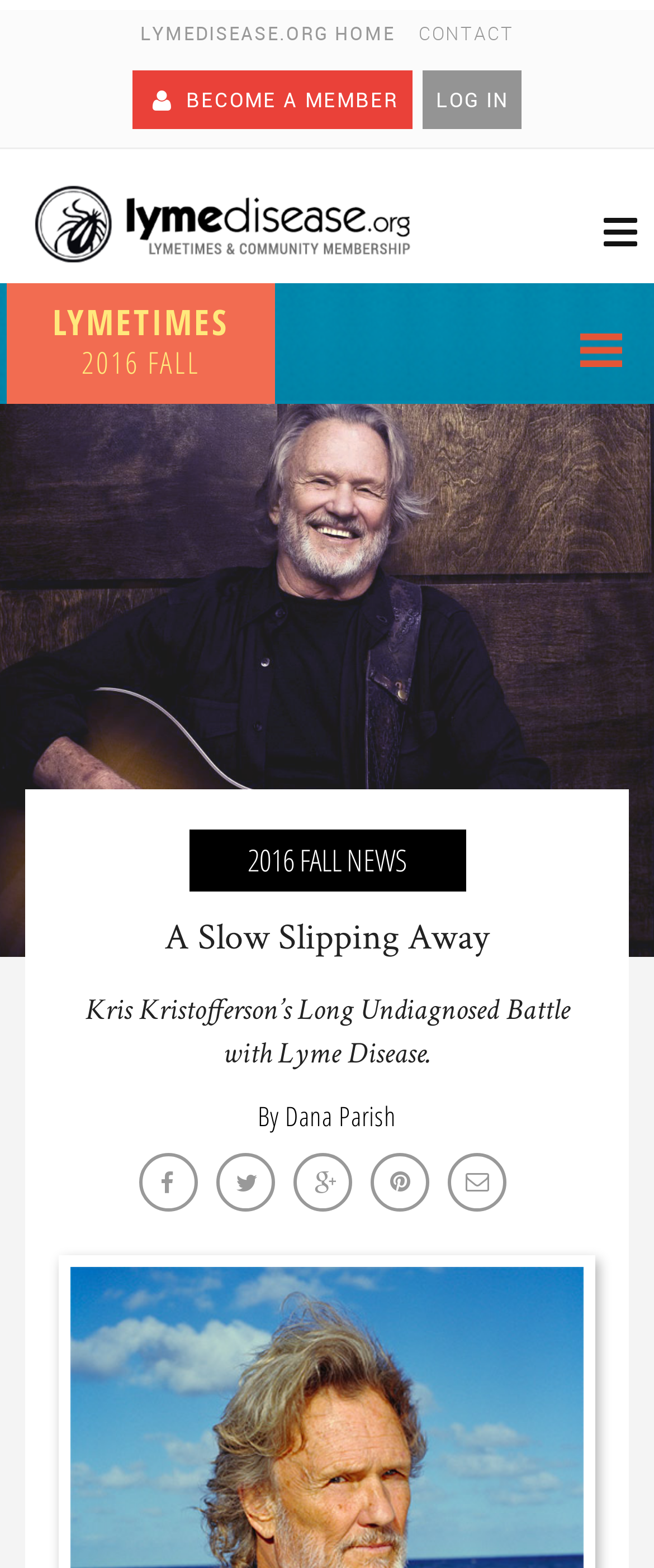Bounding box coordinates are specified in the format (top-left x, top-left y, bottom-right x, bottom-right y). All values are floating point numbers bounded between 0 and 1. Please provide the bounding box coordinate of the region this sentence describes: Log In

[0.646, 0.044, 0.797, 0.082]